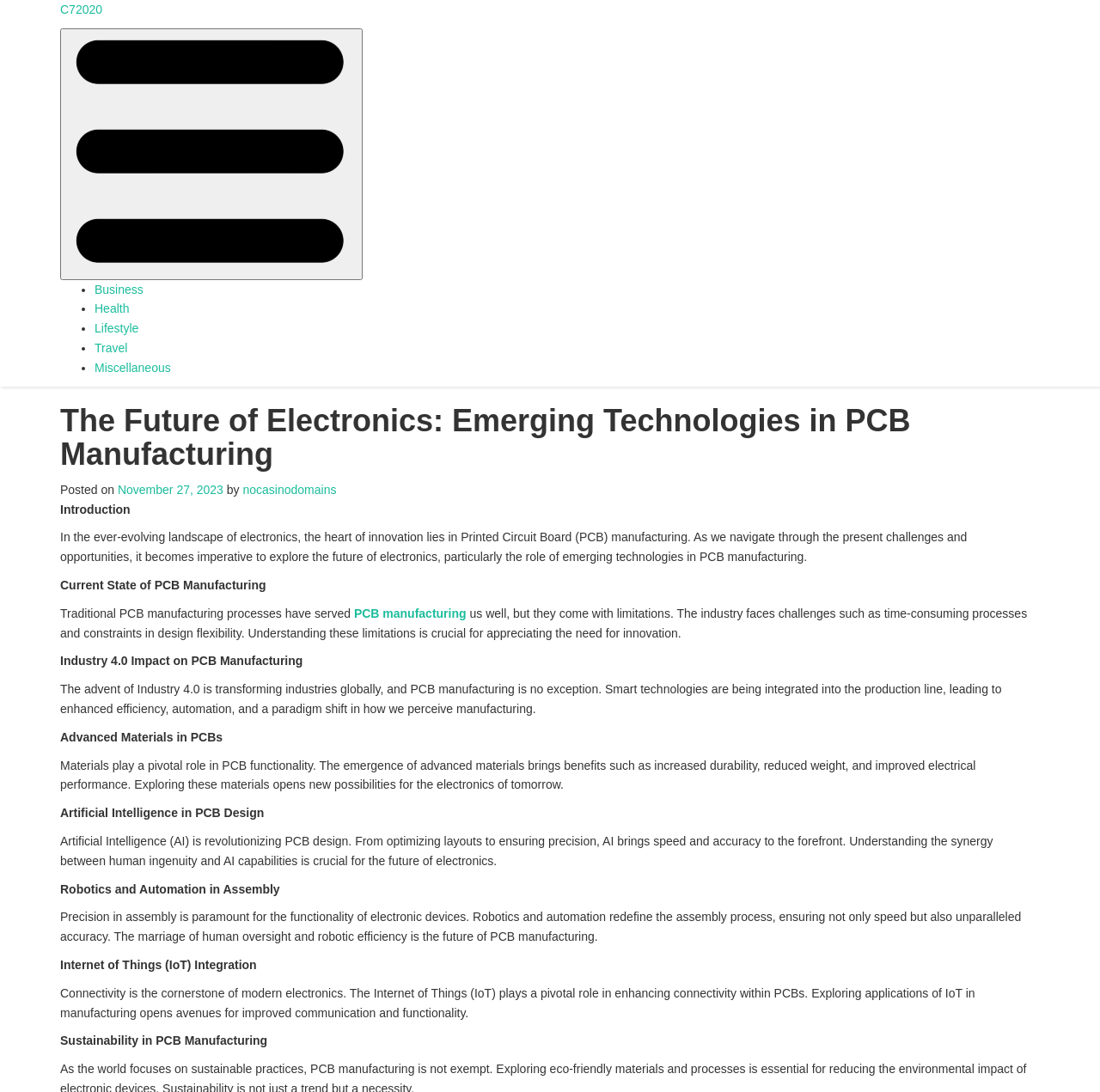What is the date of the article? Look at the image and give a one-word or short phrase answer.

November 27, 2023